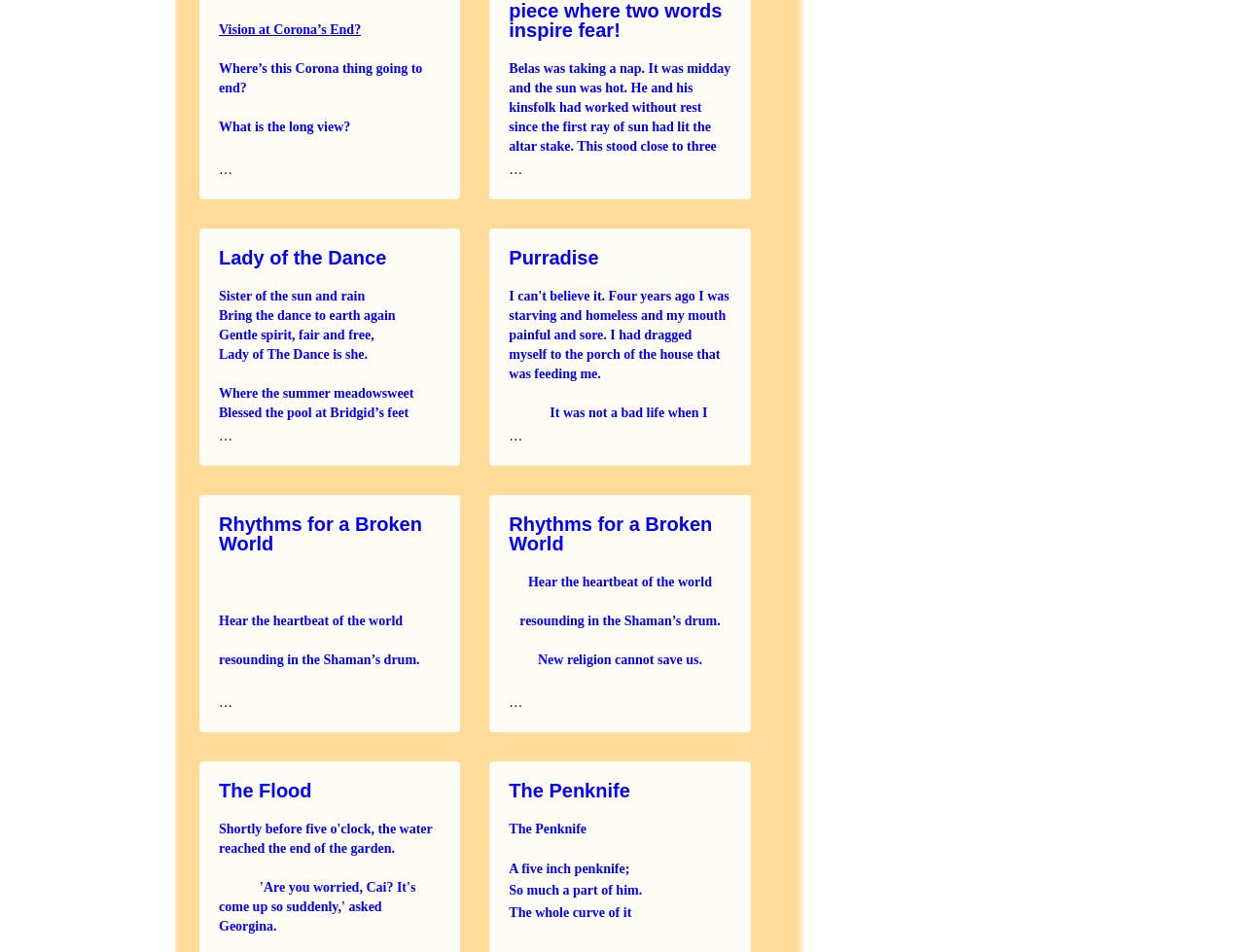Give a short answer using one word or phrase for the question:
What is the position of the poem 'The Penknife' on the webpage?

Bottom right